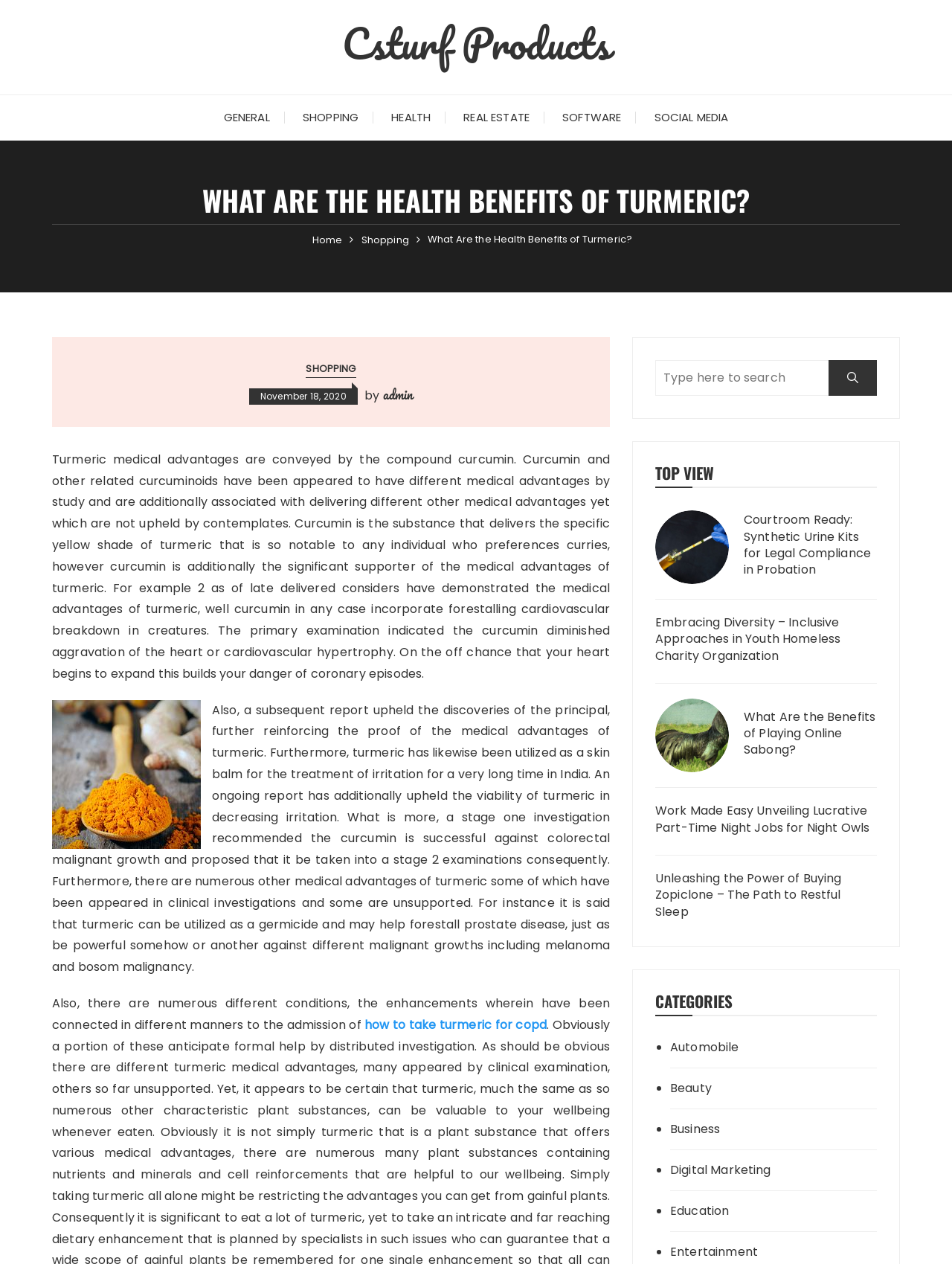Find the bounding box coordinates for the UI element that matches this description: "Education".

[0.704, 0.951, 0.878, 0.965]